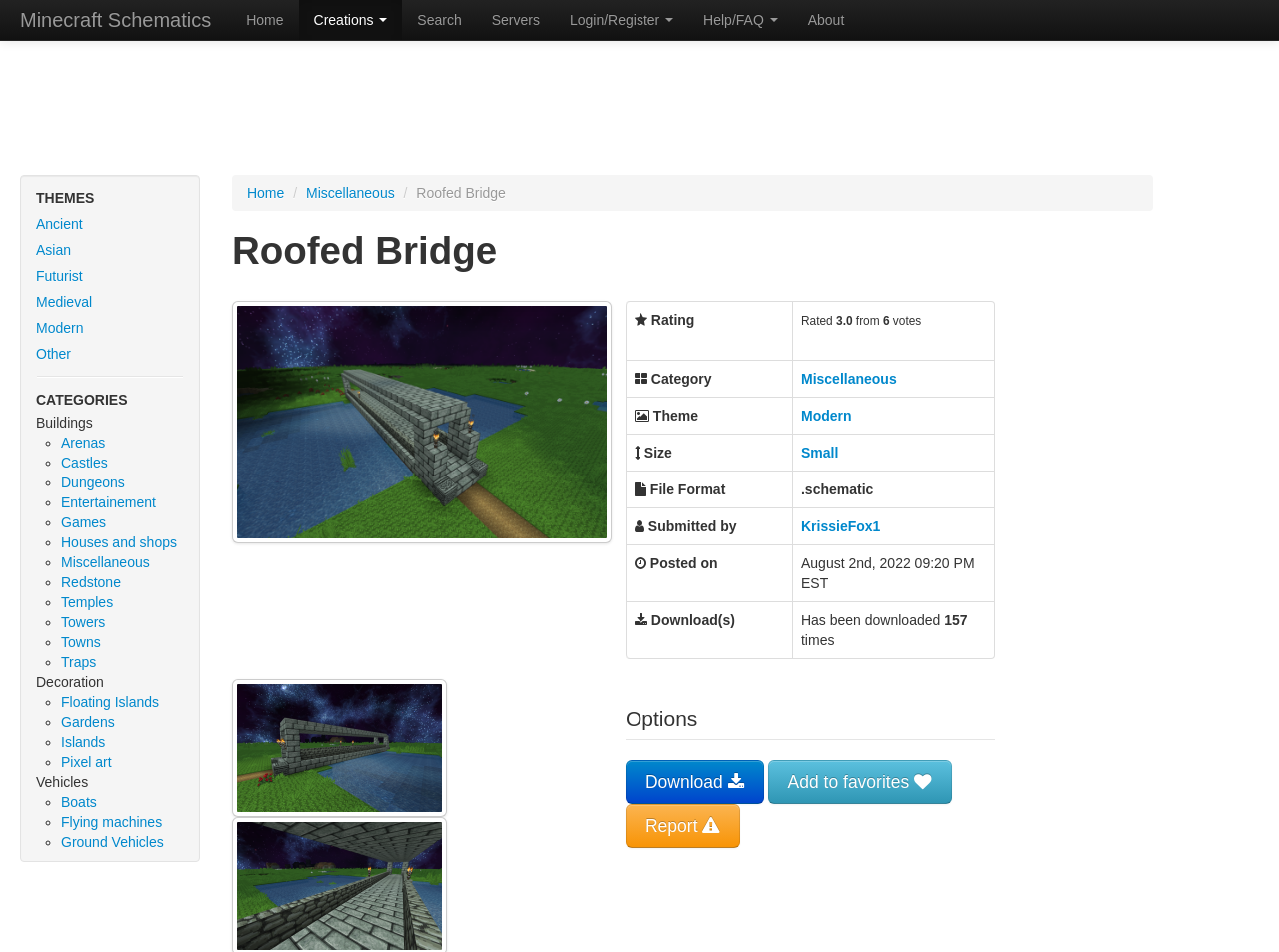Give a comprehensive overview of the webpage, including key elements.

This webpage is about a Minecraft creation called "Roofed Bridge". At the top, there is a navigation bar with links to "Minecraft Schematics", "Home", "Creations", "Search", "Servers", "Login/Register", "Help/FAQ", and "About". Below the navigation bar, there is a section with two headings, "THEMES" and "CATEGORIES", which are followed by lists of links to different themes and categories, such as "Ancient", "Asian", "Futurist", "Medieval", "Modern", "Other", "Buildings", "Arenas", "Castles", "Dungeons", and more.

On the left side of the page, there is a section with three headings, "Decoration", "Vehicles", and "Buildings", which are followed by lists of links to different decoration, vehicle, and building types, such as "Floating Islands", "Gardens", "Islands", "Pixel art", "Boats", "Flying machines", and "Ground Vehicles".

In the main content area, there is a heading "Roofed Bridge" and a link to the creation's details. Below the heading, there is a table with three rows, each containing information about the creation, such as its rating, category, theme, and size. The table also includes links to the category and theme pages.

Overall, this webpage appears to be a showcase for a Minecraft creation, with links to related categories, themes, and other creations.